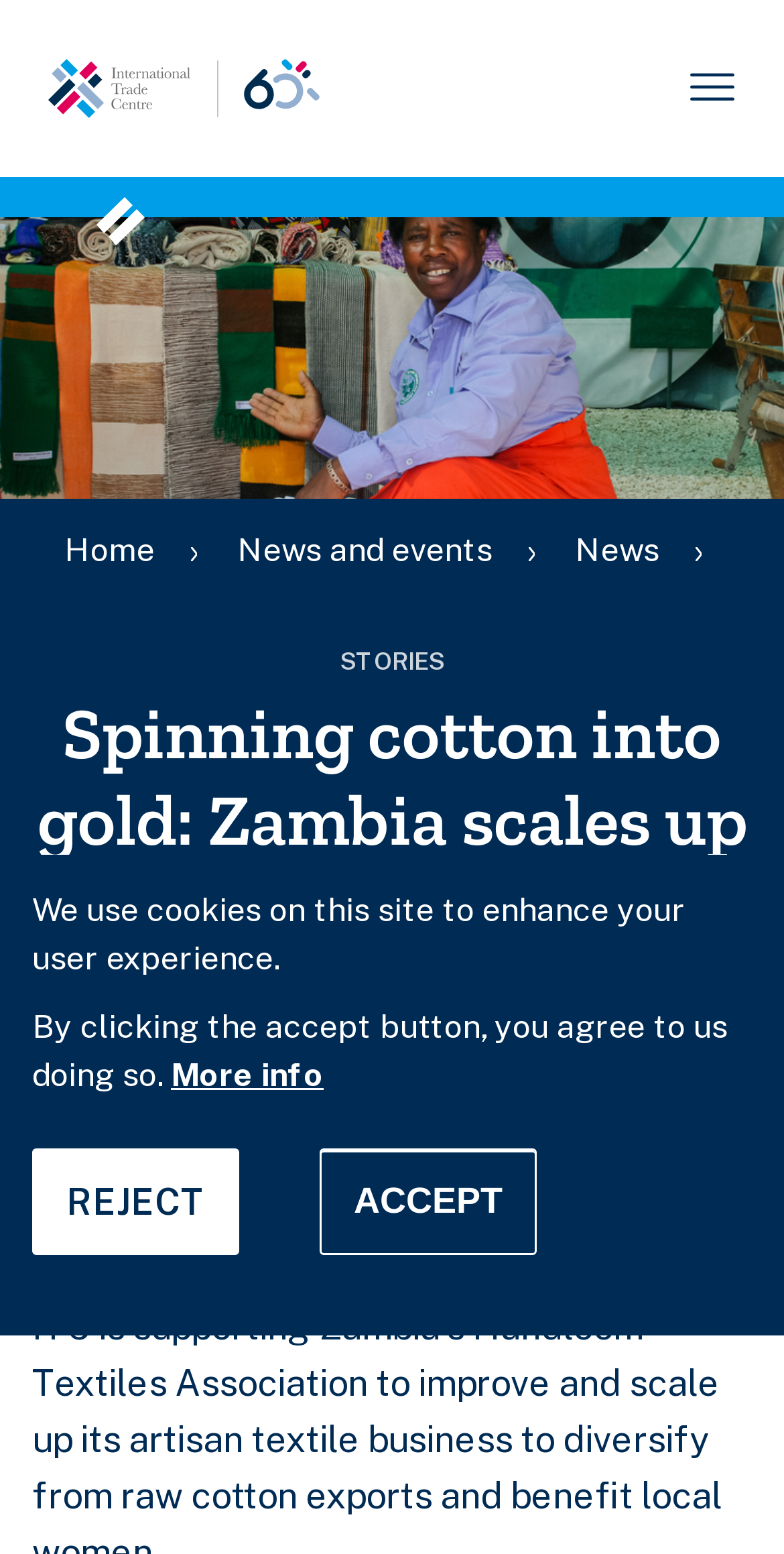Provide the bounding box coordinates of the section that needs to be clicked to accomplish the following instruction: "Learn more about 'Zambia'."

[0.121, 0.633, 0.318, 0.661]